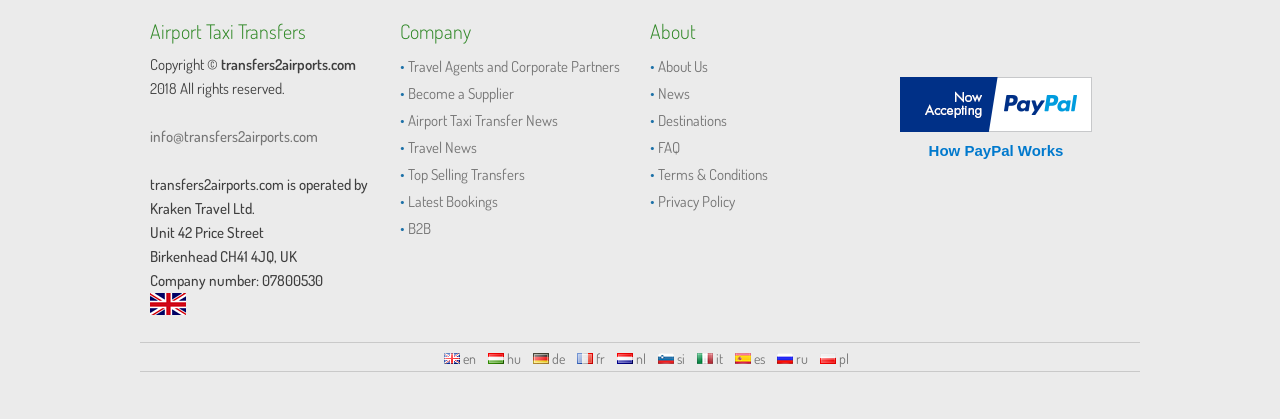Predict the bounding box of the UI element based on the description: "Travel Agents and Corporate Partners". The coordinates should be four float numbers between 0 and 1, formatted as [left, top, right, bottom].

[0.319, 0.137, 0.484, 0.182]